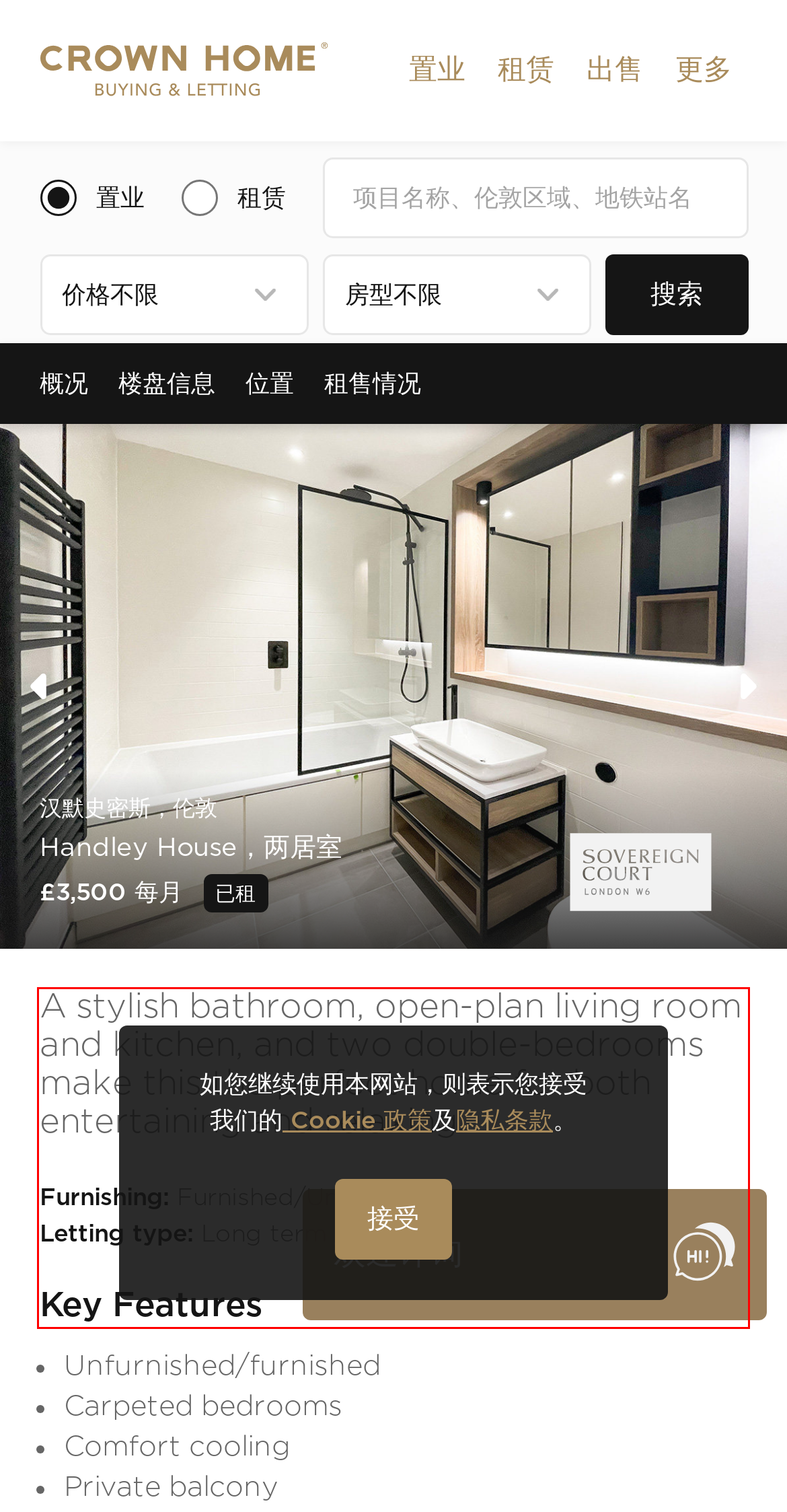You are given a webpage screenshot with a red bounding box around a UI element. Extract and generate the text inside this red bounding box.

A stylish bathroom, open-plan living room and kitchen, and two double-bedrooms make this the perfect home for both entertaining and relaxing. Furnishing: Furnished/Unfurnished Letting type: Long term Key Features